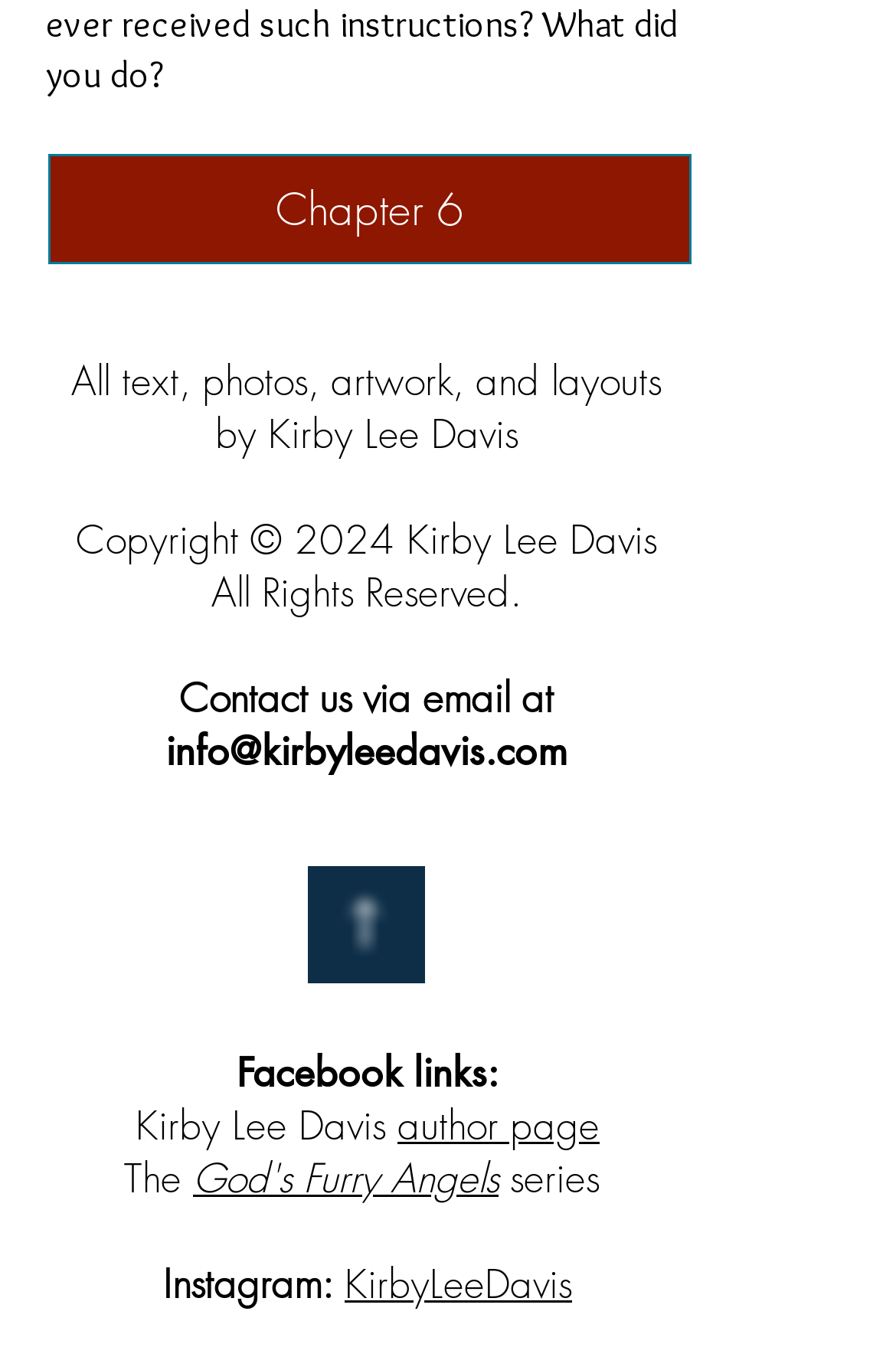Answer the following query concisely with a single word or phrase:
What is the email address to contact?

info@kirbyleedavis.com